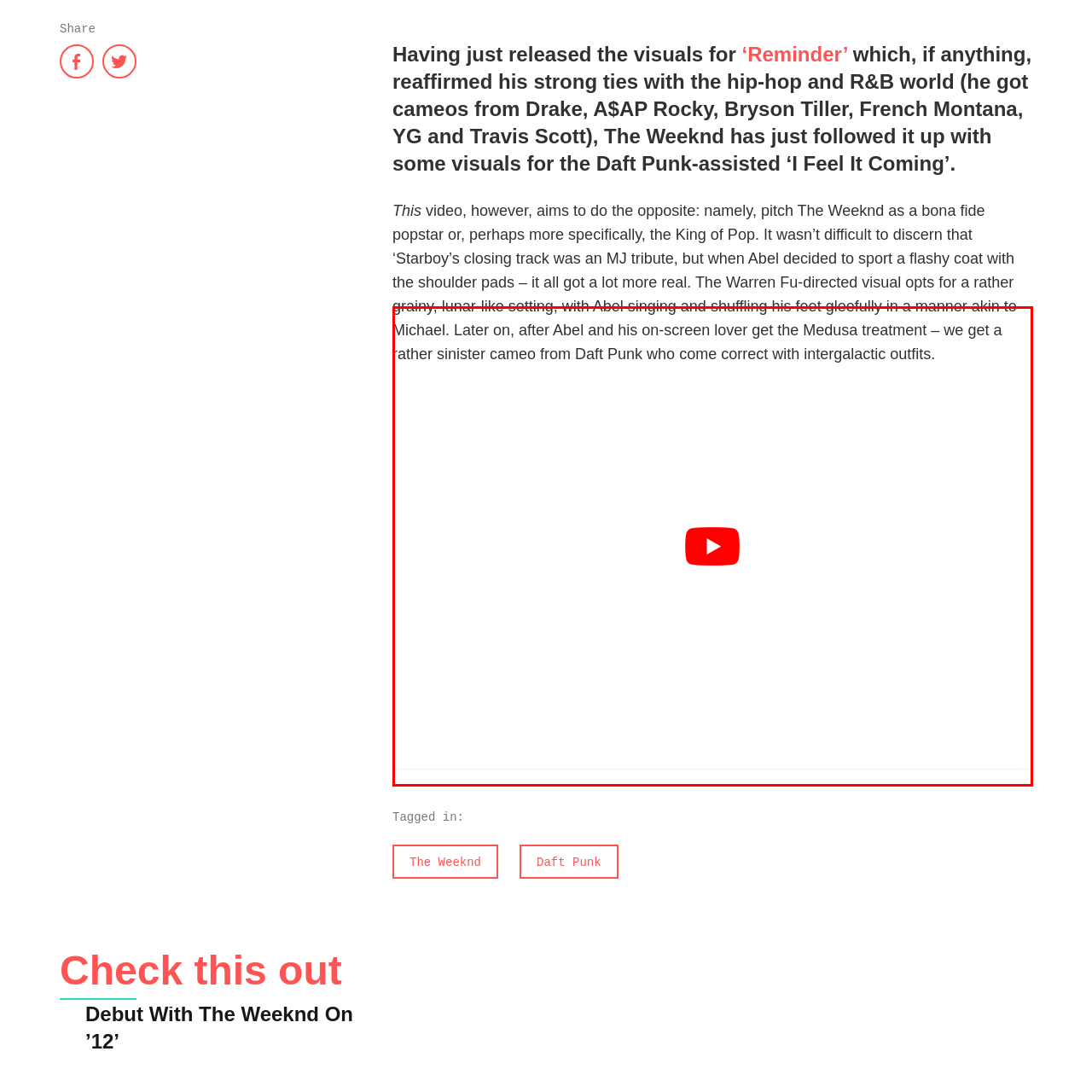What do Daft Punk wear in the video?
Focus on the red-bounded area of the image and reply with one word or a short phrase.

futuristic, intergalactic attire